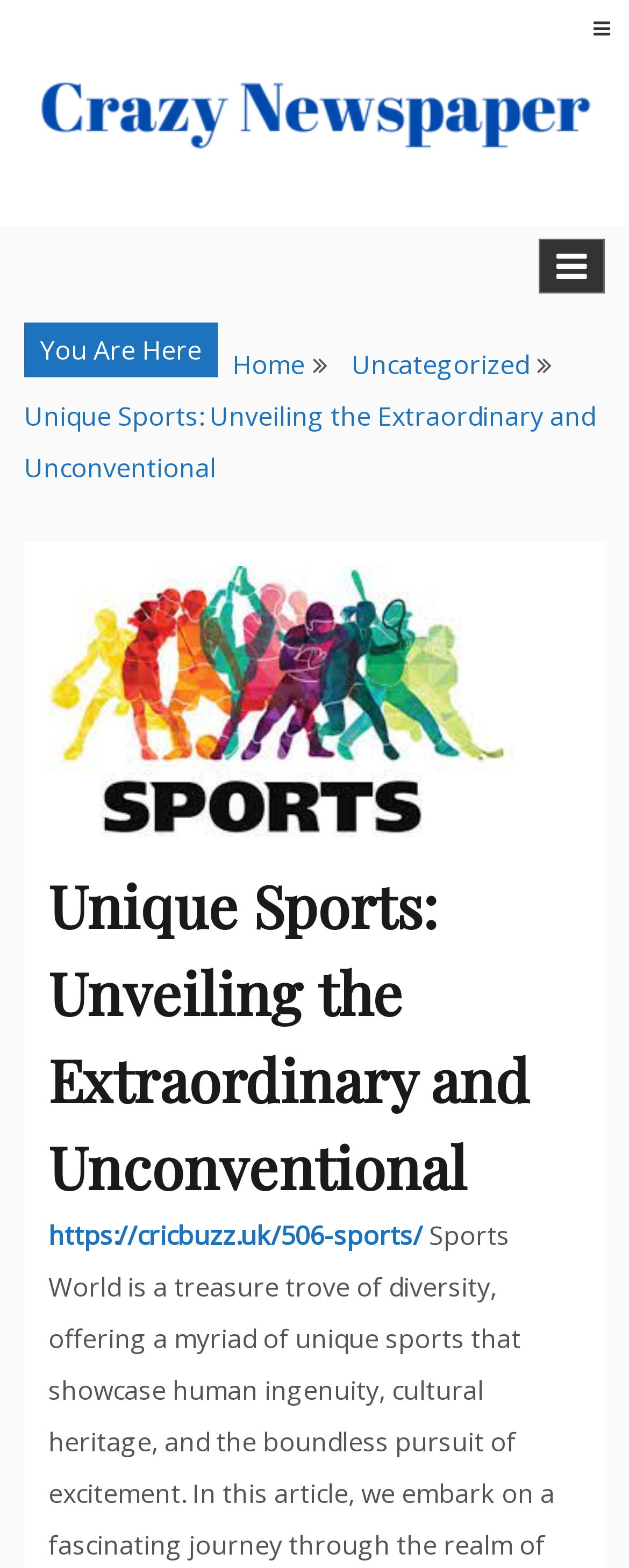What is the URL of the link below the 'Unique Sports' heading?
Please analyze the image and answer the question with as much detail as possible.

I found the heading element with the text 'Unique Sports: Unveiling the Extraordinary and Unconventional' and looked for a link element below it, which has the URL 'https://cricbuzz.uk/506-sports/'.